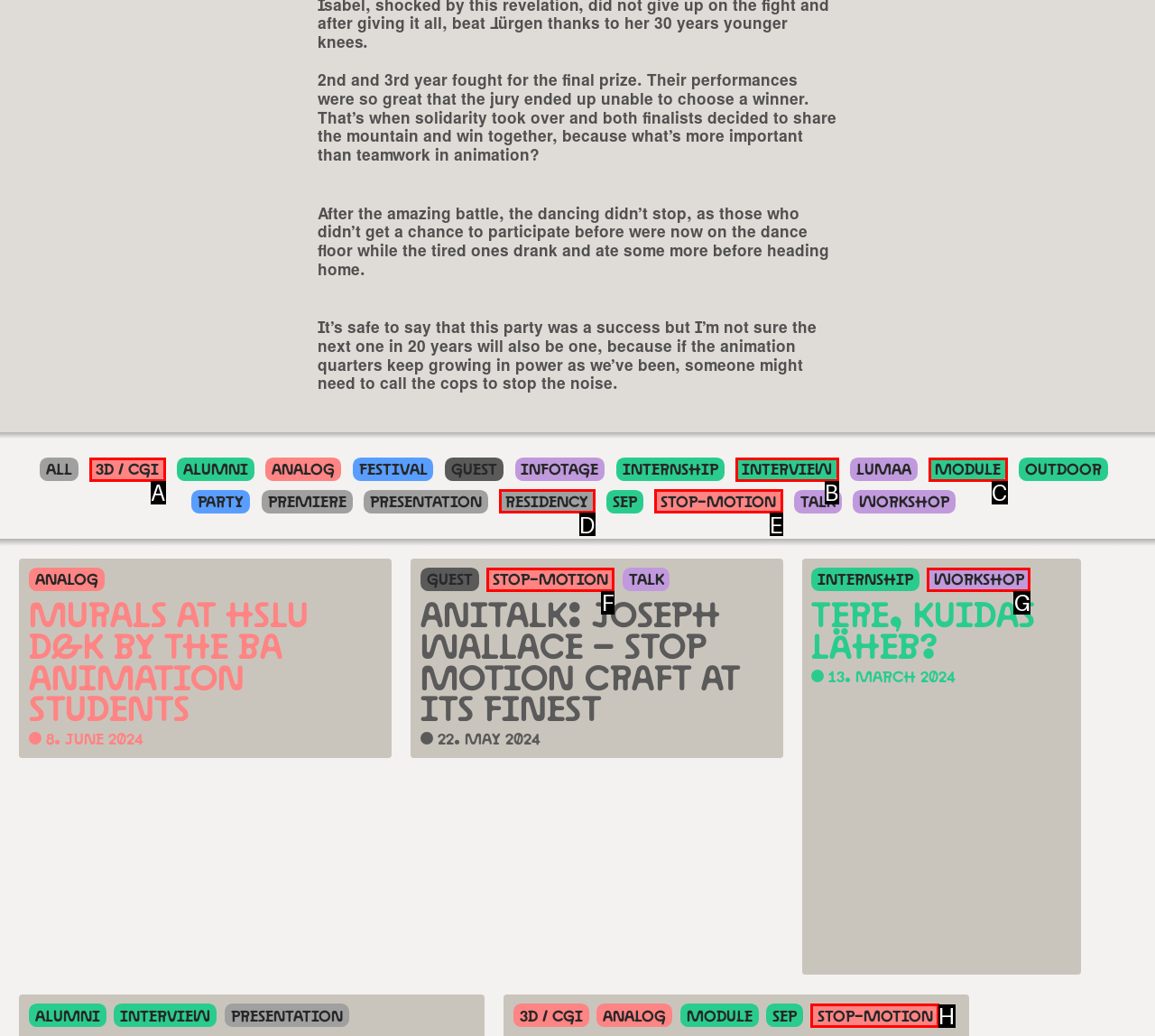Identify the option that corresponds to: 3D / CGI
Respond with the corresponding letter from the choices provided.

A